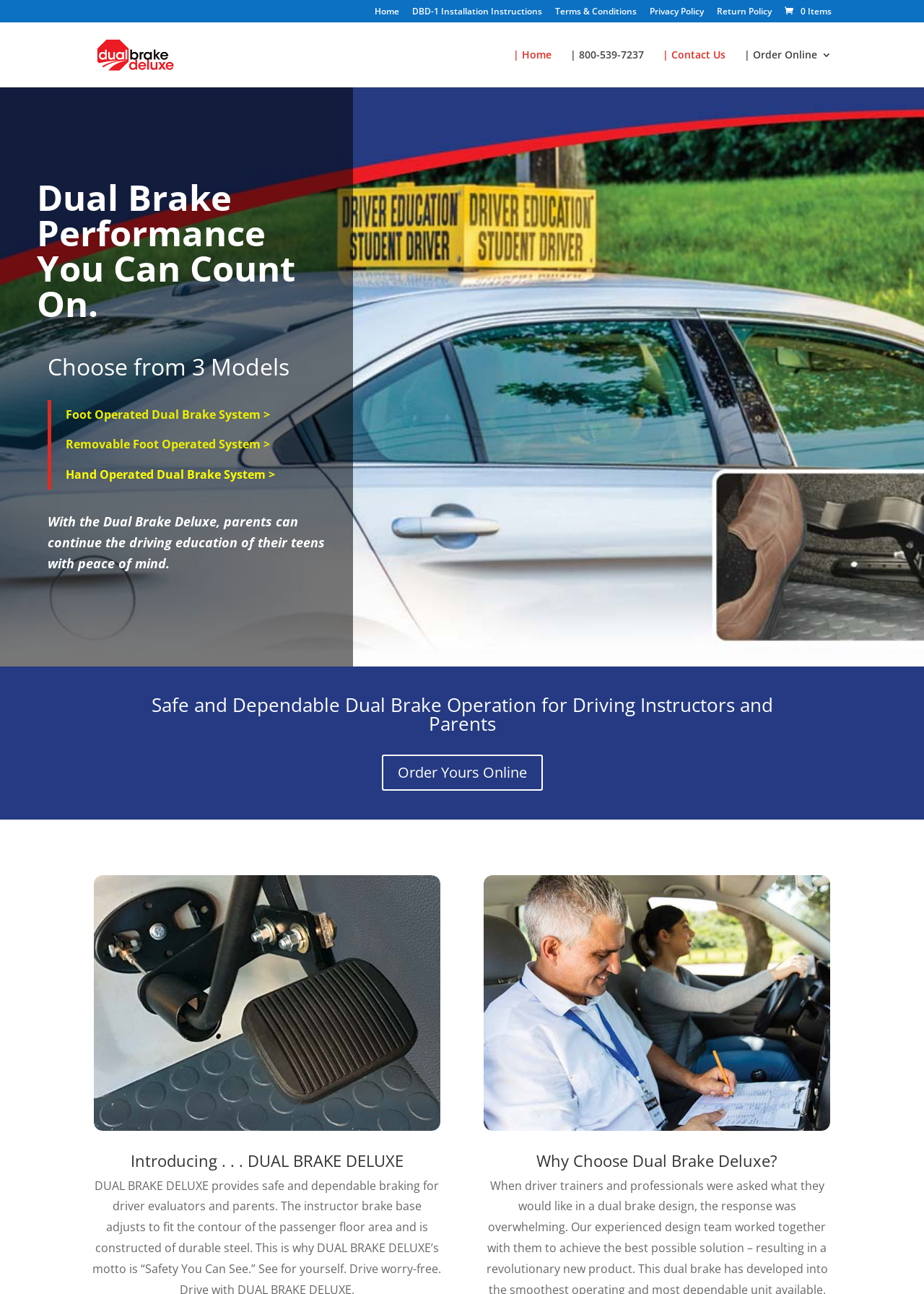Identify the bounding box coordinates for the element that needs to be clicked to fulfill this instruction: "View DBD-1 Installation Instructions". Provide the coordinates in the format of four float numbers between 0 and 1: [left, top, right, bottom].

[0.446, 0.006, 0.587, 0.017]